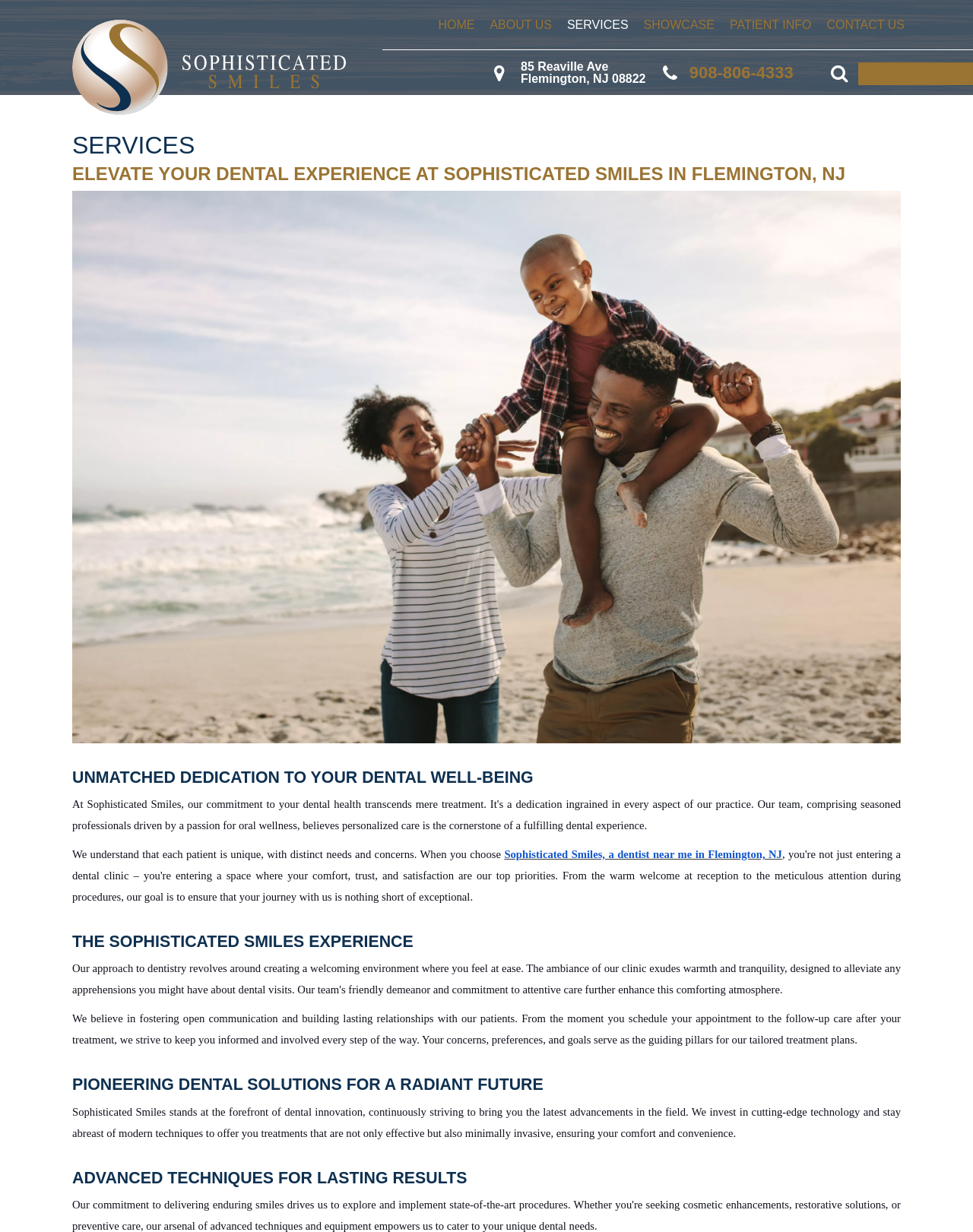What is the address of Sophisticated Smiles?
Ensure your answer is thorough and detailed.

I found the address by looking at the link element with the text '85 Reaville Ave Flemington, NJ 08822' which is located at the top of the webpage, below the navigation menu.